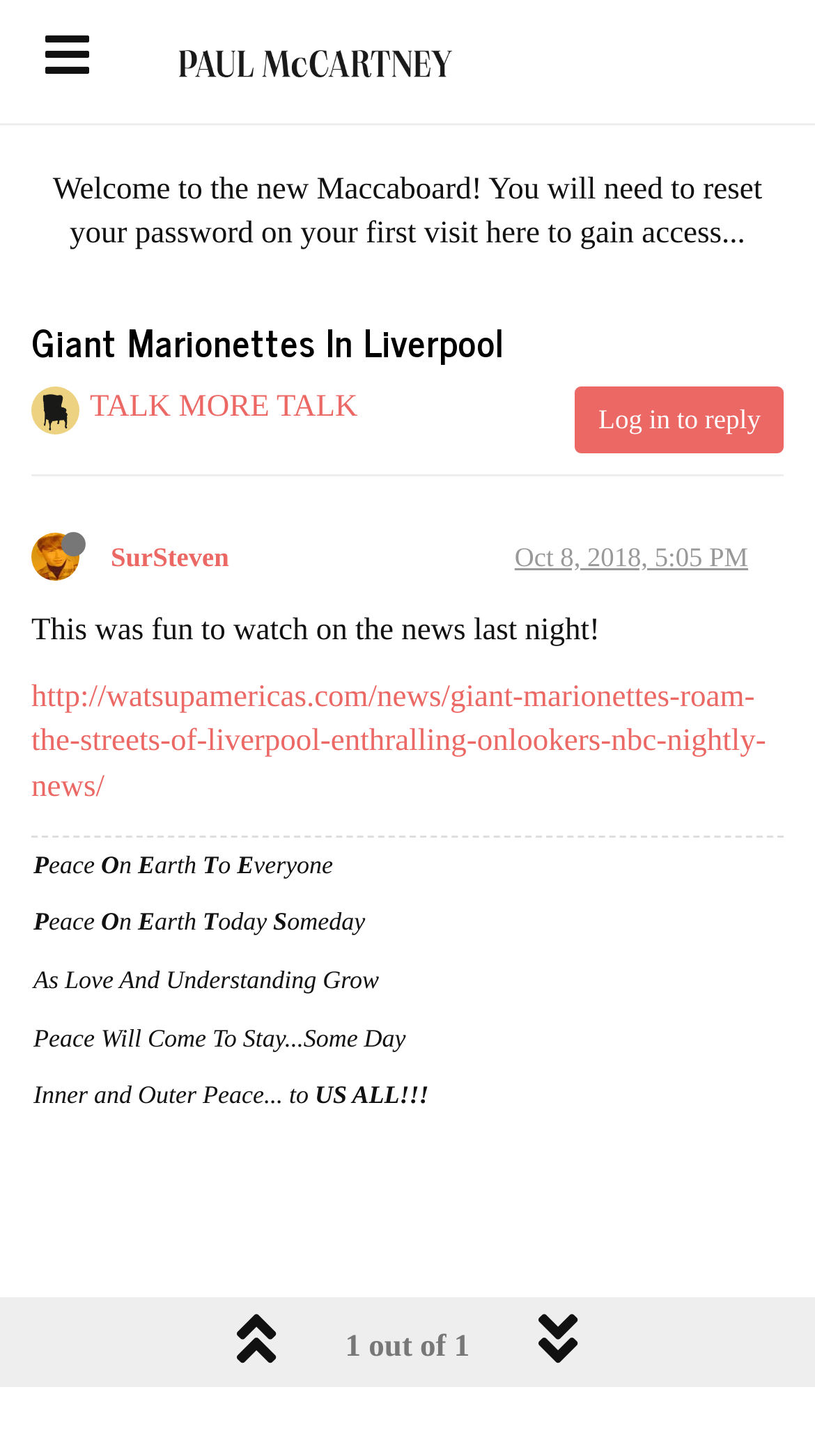Identify the bounding box coordinates for the element you need to click to achieve the following task: "Click the button with Paul McCartney's image". The coordinates must be four float values ranging from 0 to 1, formatted as [left, top, right, bottom].

[0.203, 0.024, 0.572, 0.064]